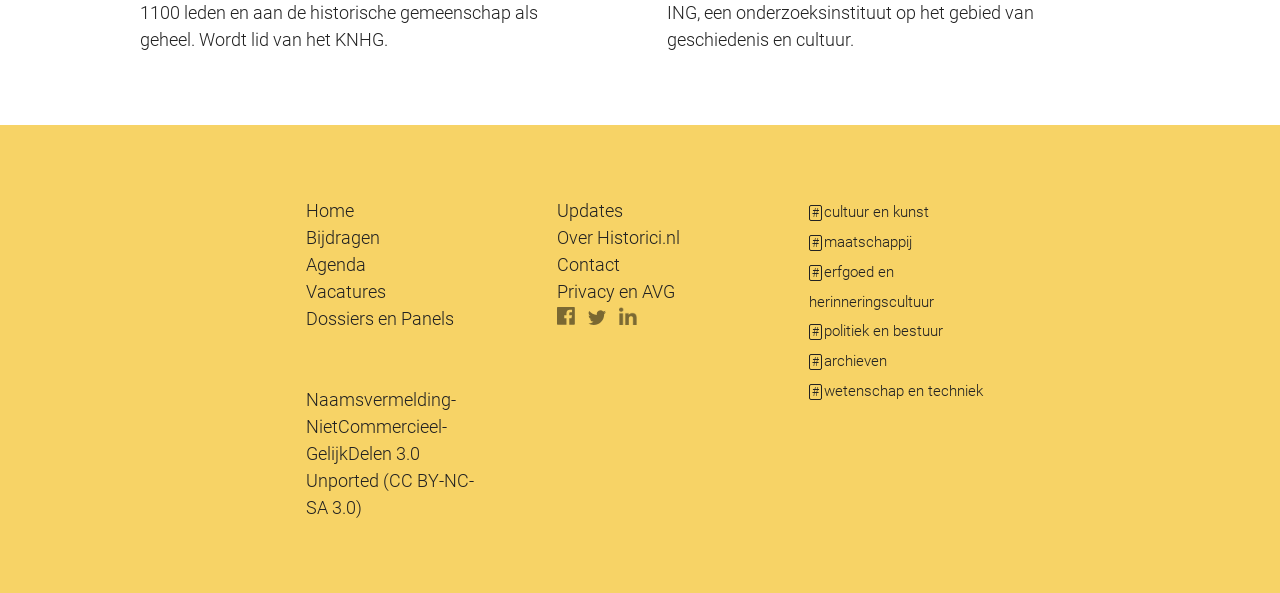Please mark the clickable region by giving the bounding box coordinates needed to complete this instruction: "Follow Historici.nl on Facebook".

[0.435, 0.52, 0.457, 0.555]